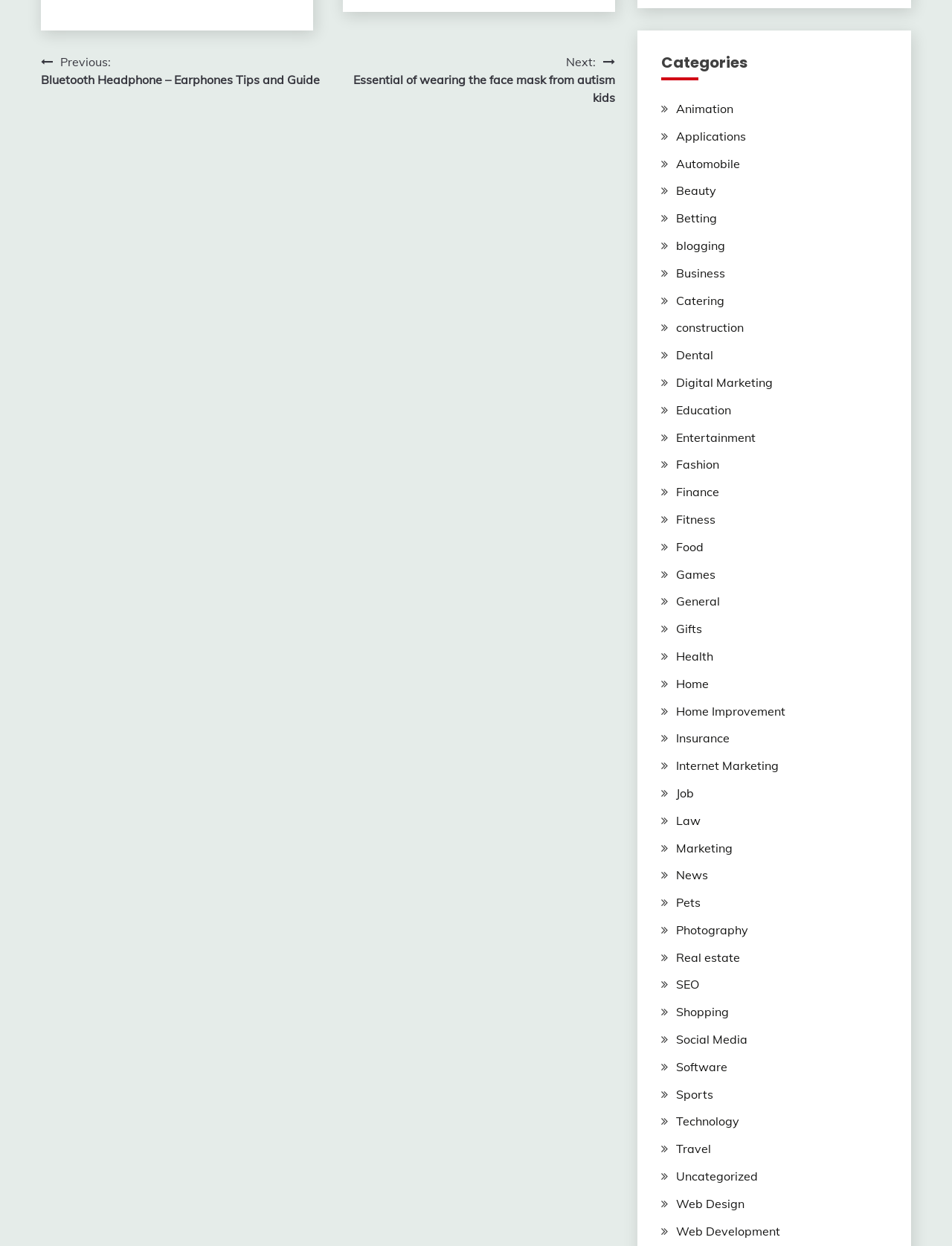Give a succinct answer to this question in a single word or phrase: 
How many links are there in the navigation section?

3